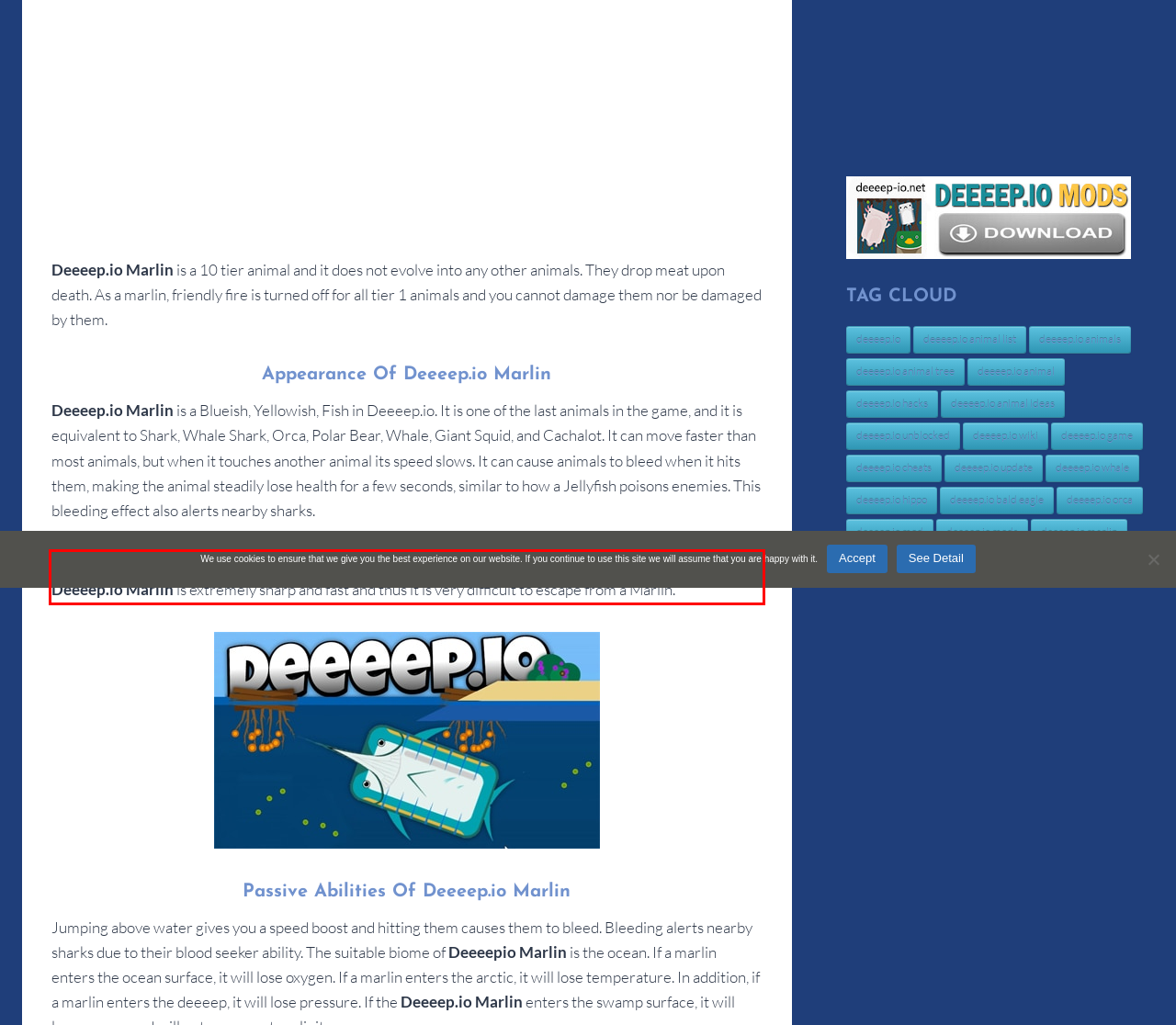Given a screenshot of a webpage, locate the red bounding box and extract the text it encloses.

As a marlin, attack animals that you find, prevent Lamprey from parasiting you and beware of Sharks. Deeeep.io Marlin is extremely sharp and fast and thus it is very difficult to escape from a Marlin.